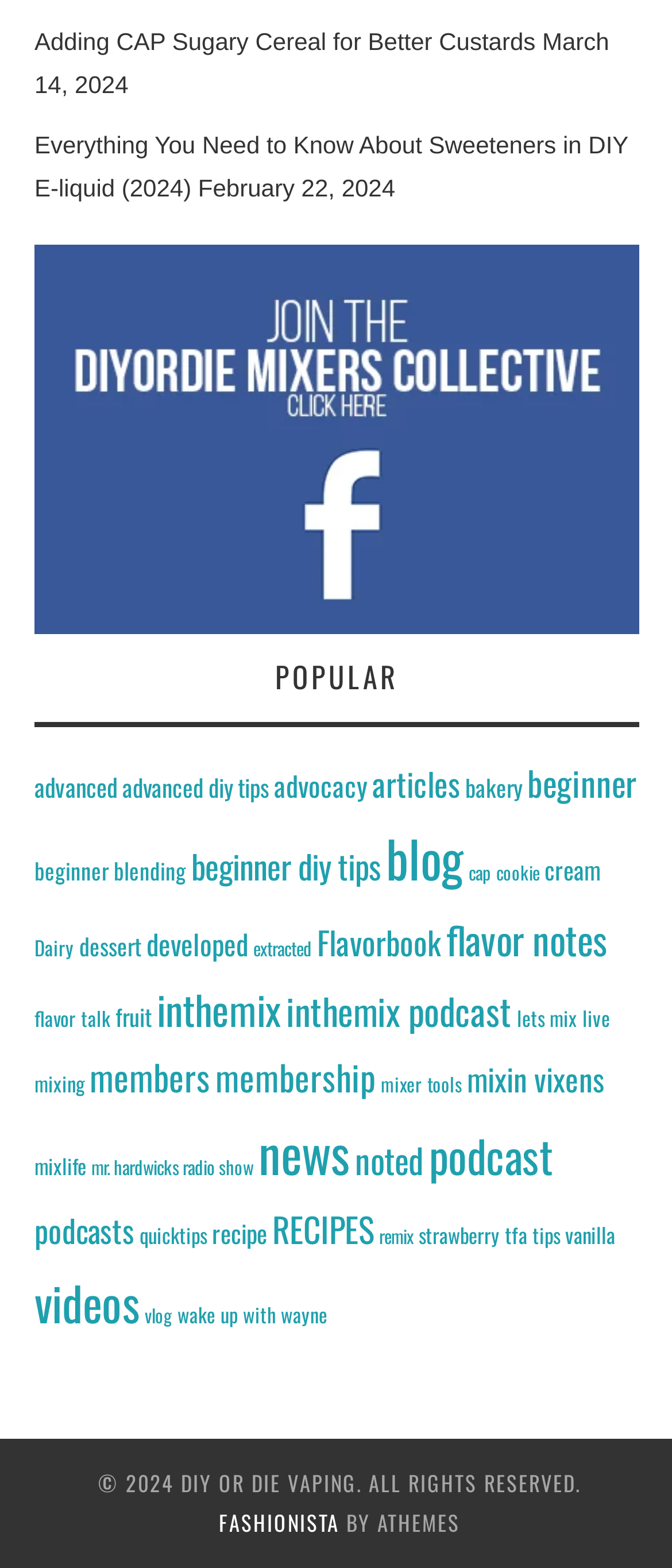How many items are there in the 'flavor notes' category?
Please answer the question as detailed as possible.

I found the link 'flavor notes (353 items)' under the 'POPULAR' heading, which indicates that there are 353 items in the 'flavor notes' category.